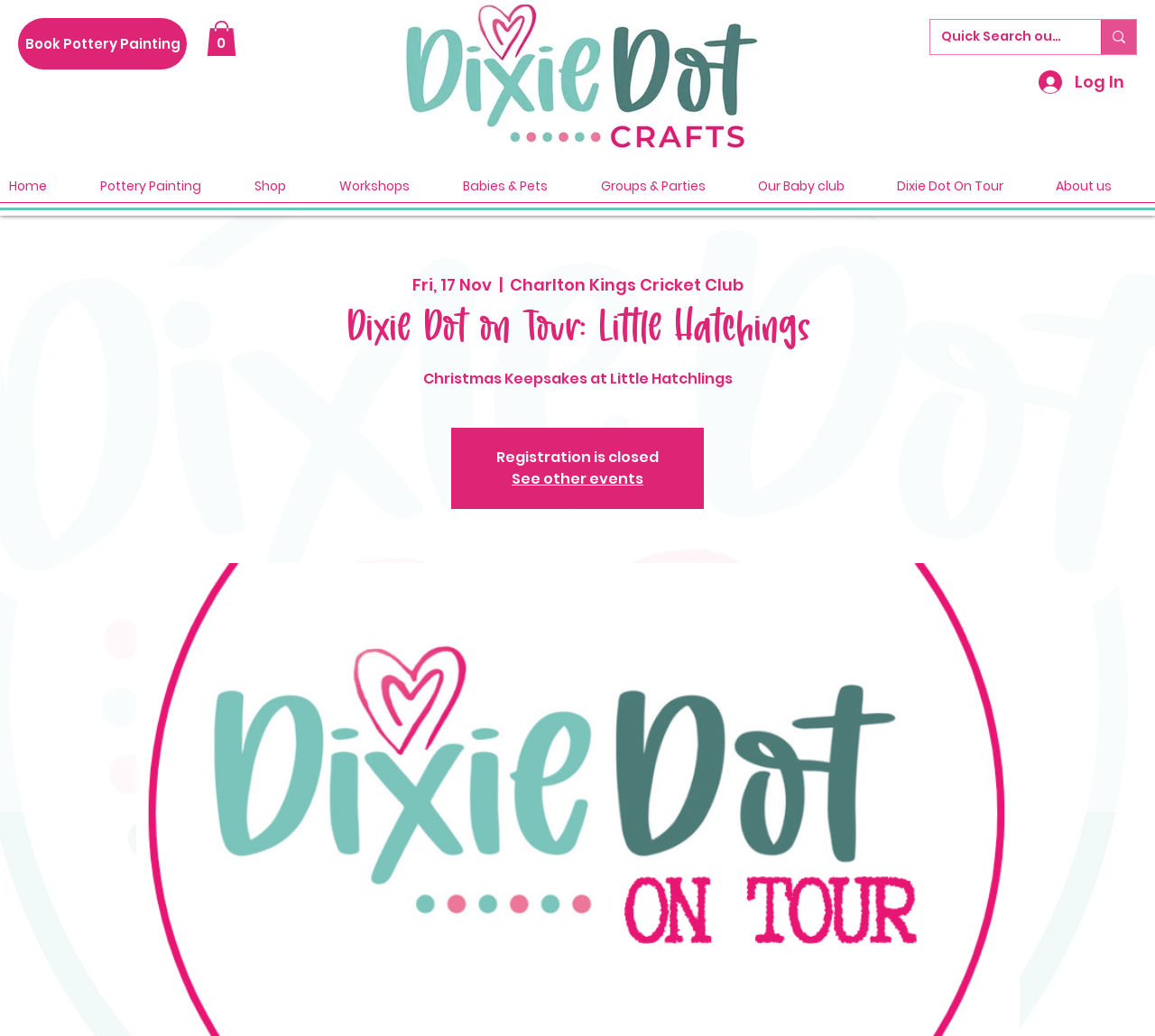Respond with a single word or phrase to the following question:
How many items are in the cart?

0